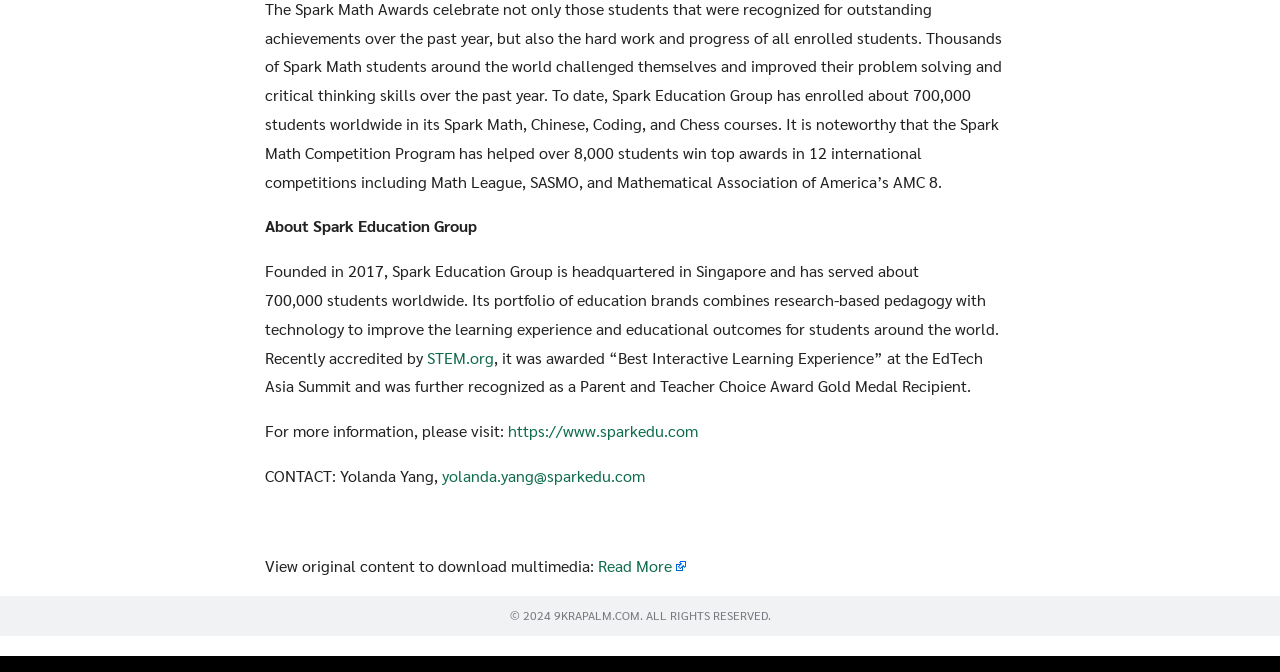Please give a succinct answer to the question in one word or phrase:
What award did Spark Education Group receive at the EdTech Asia Summit?

Best Interactive Learning Experience